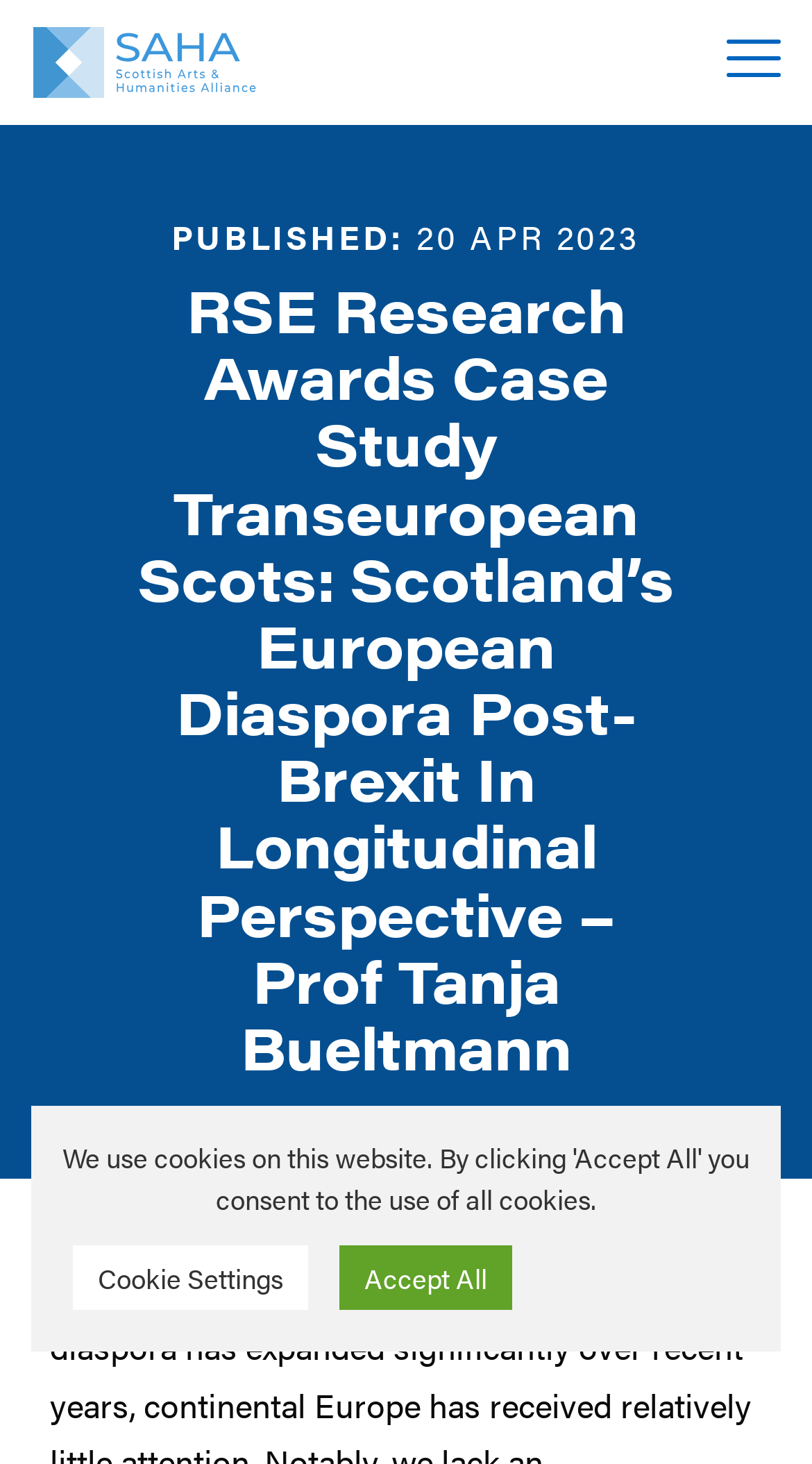Please determine and provide the text content of the webpage's heading.

RSE Research Awards Case Study Transeuropean Scots: Scotland’s European Diaspora Post-Brexit In Longitudinal Perspective – Prof Tanja Bueltmann